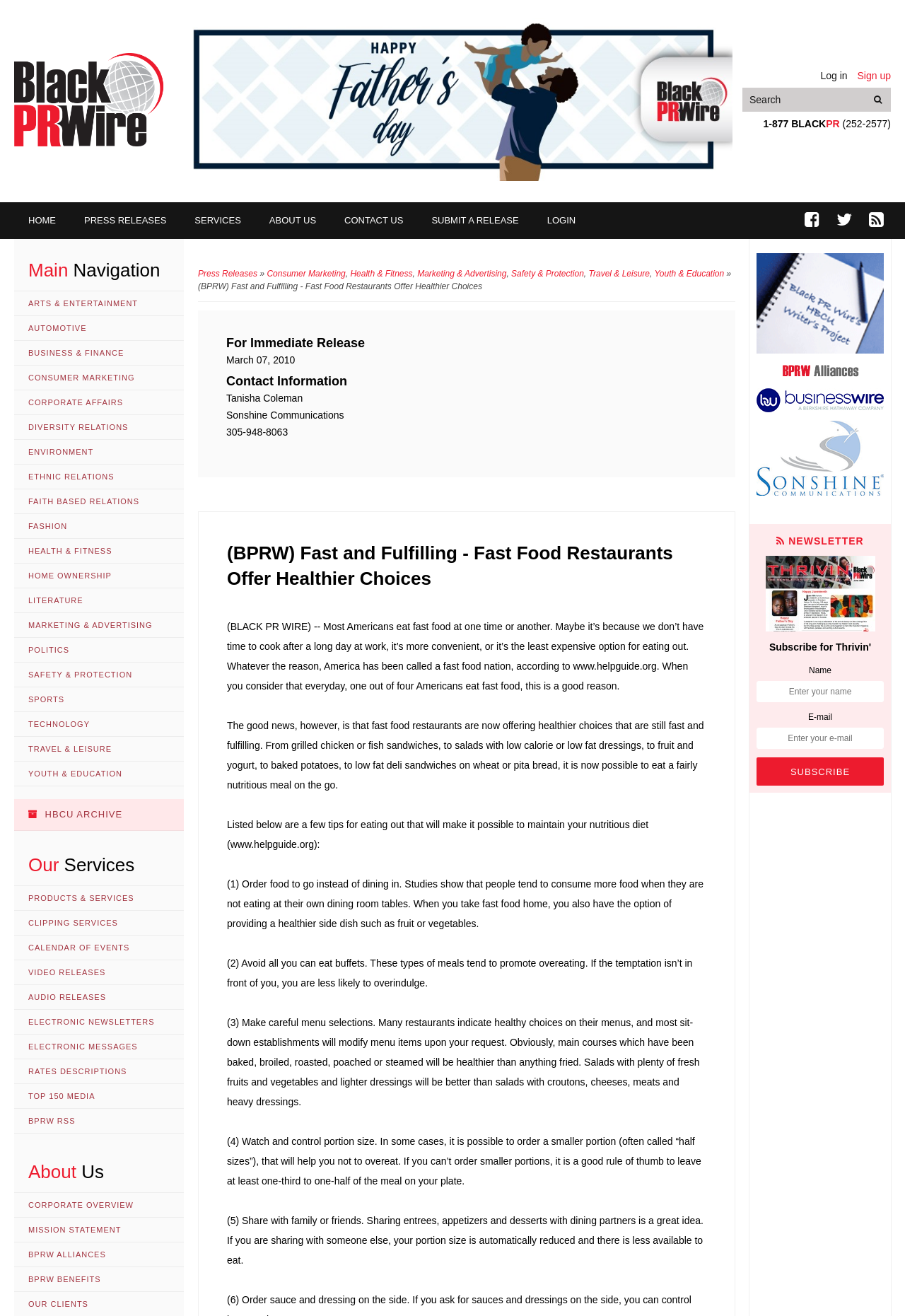Locate the bounding box of the UI element described by: "Literature" in the given webpage screenshot.

[0.016, 0.447, 0.203, 0.466]